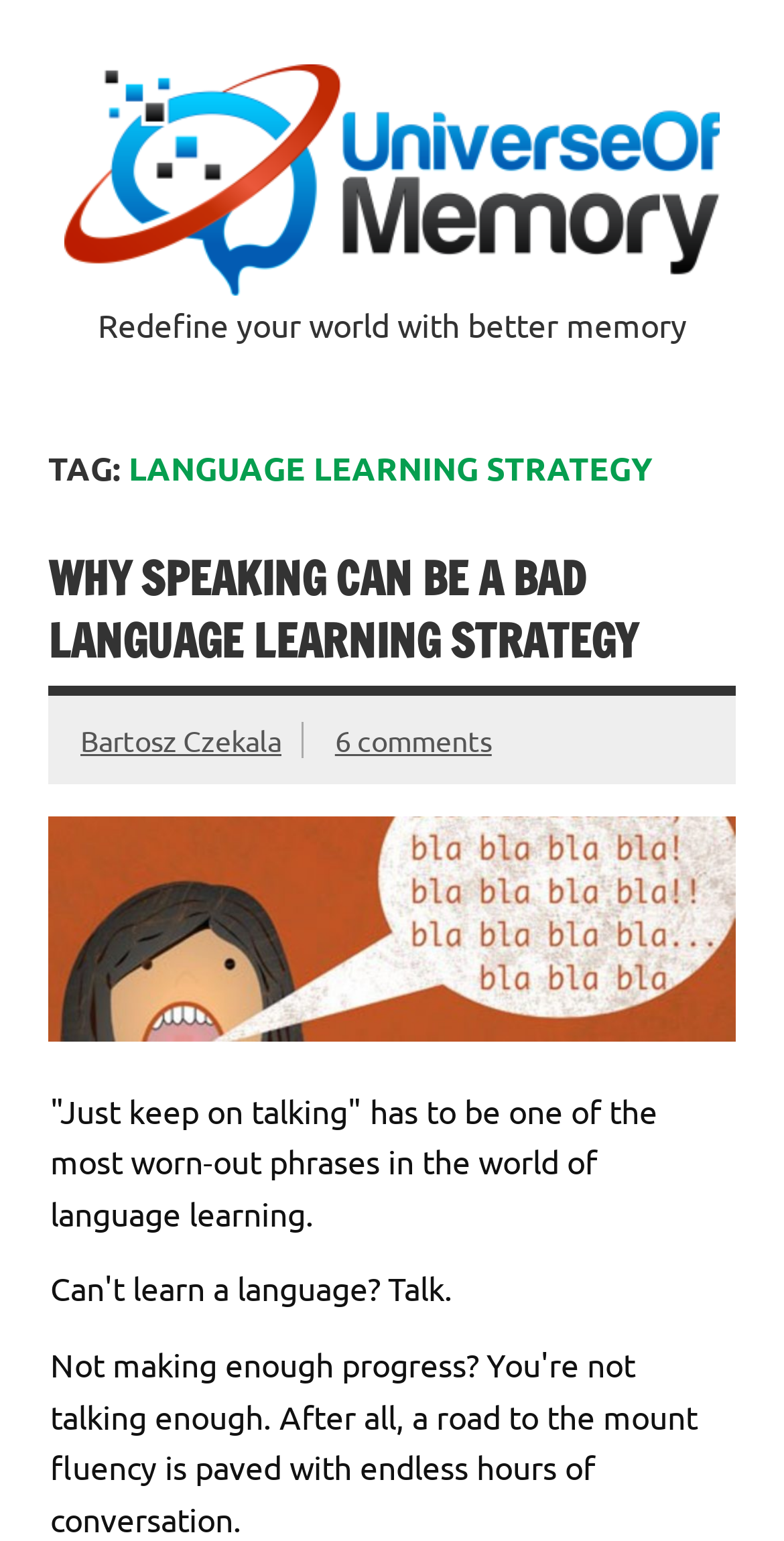Who is the author of the first article?
Based on the visual information, provide a detailed and comprehensive answer.

I determined the answer by examining the link element with the text 'Bartosz Czekala' which appears below the article title, suggesting that Bartosz Czekala is the author of the article.